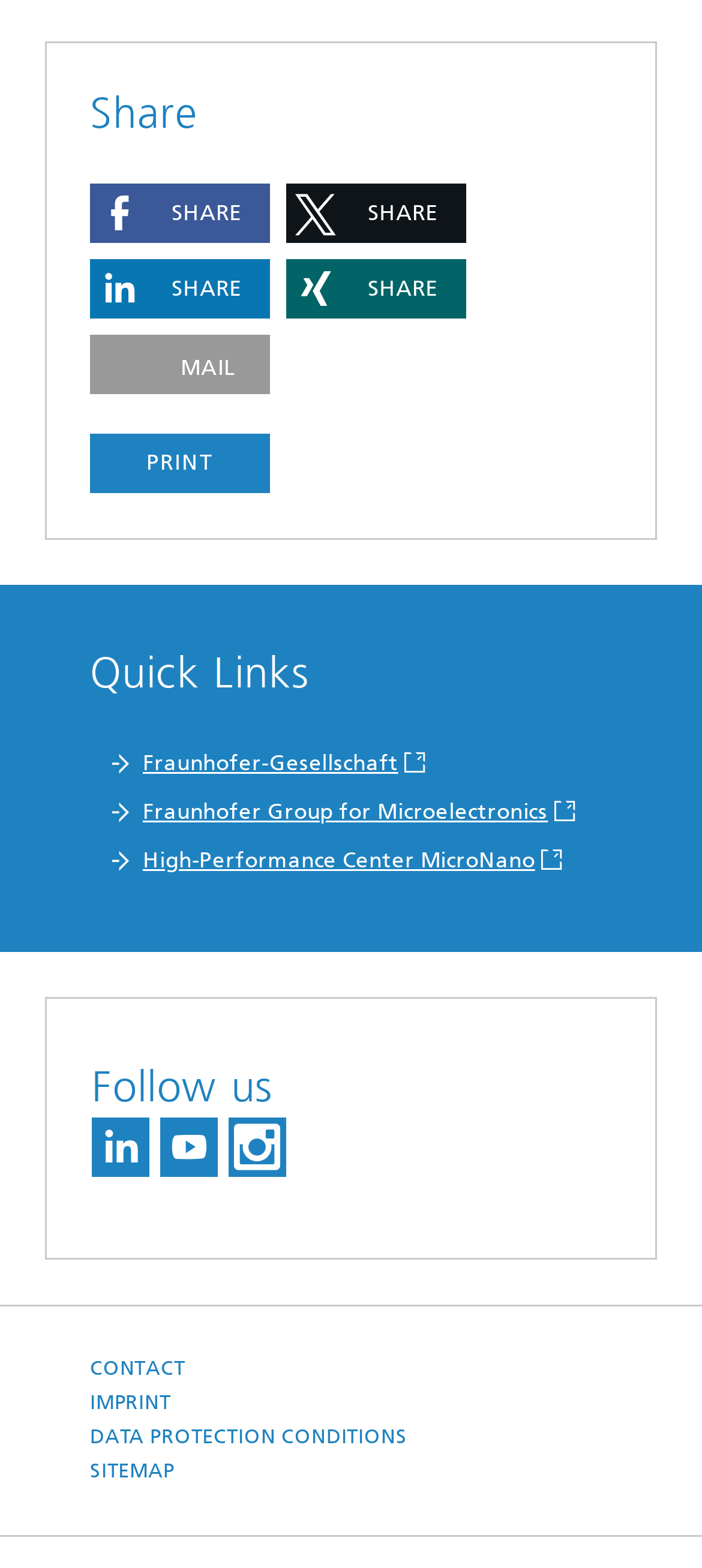Please give a succinct answer to the question in one word or phrase:
What is the last link in the Quick Links section?

High-Performance Center MicroNano